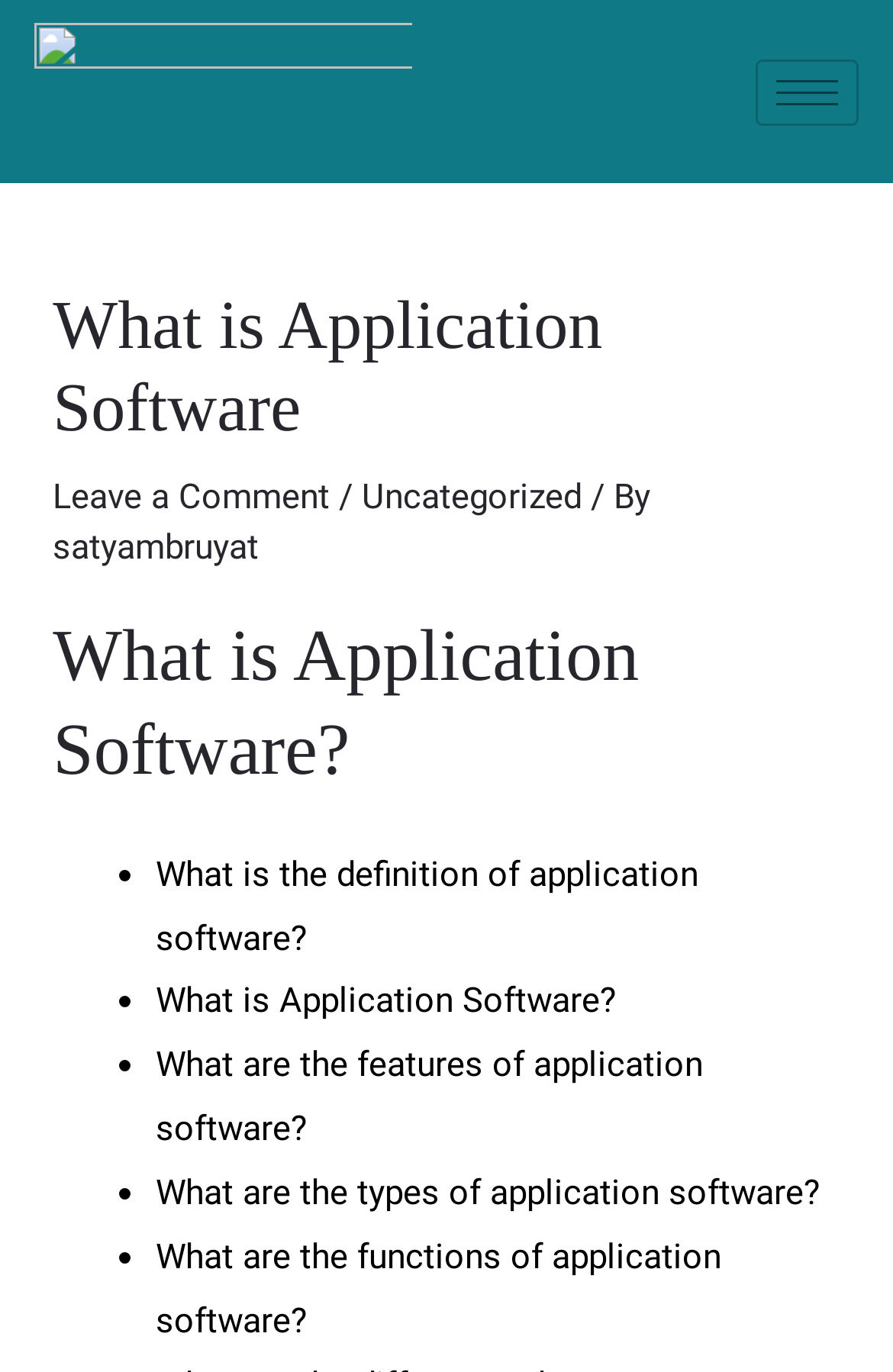For the following element description, predict the bounding box coordinates in the format (top-left x, top-left y, bottom-right x, bottom-right y). All values should be floating point numbers between 0 and 1. Description: Leave a Comment

[0.059, 0.347, 0.369, 0.377]